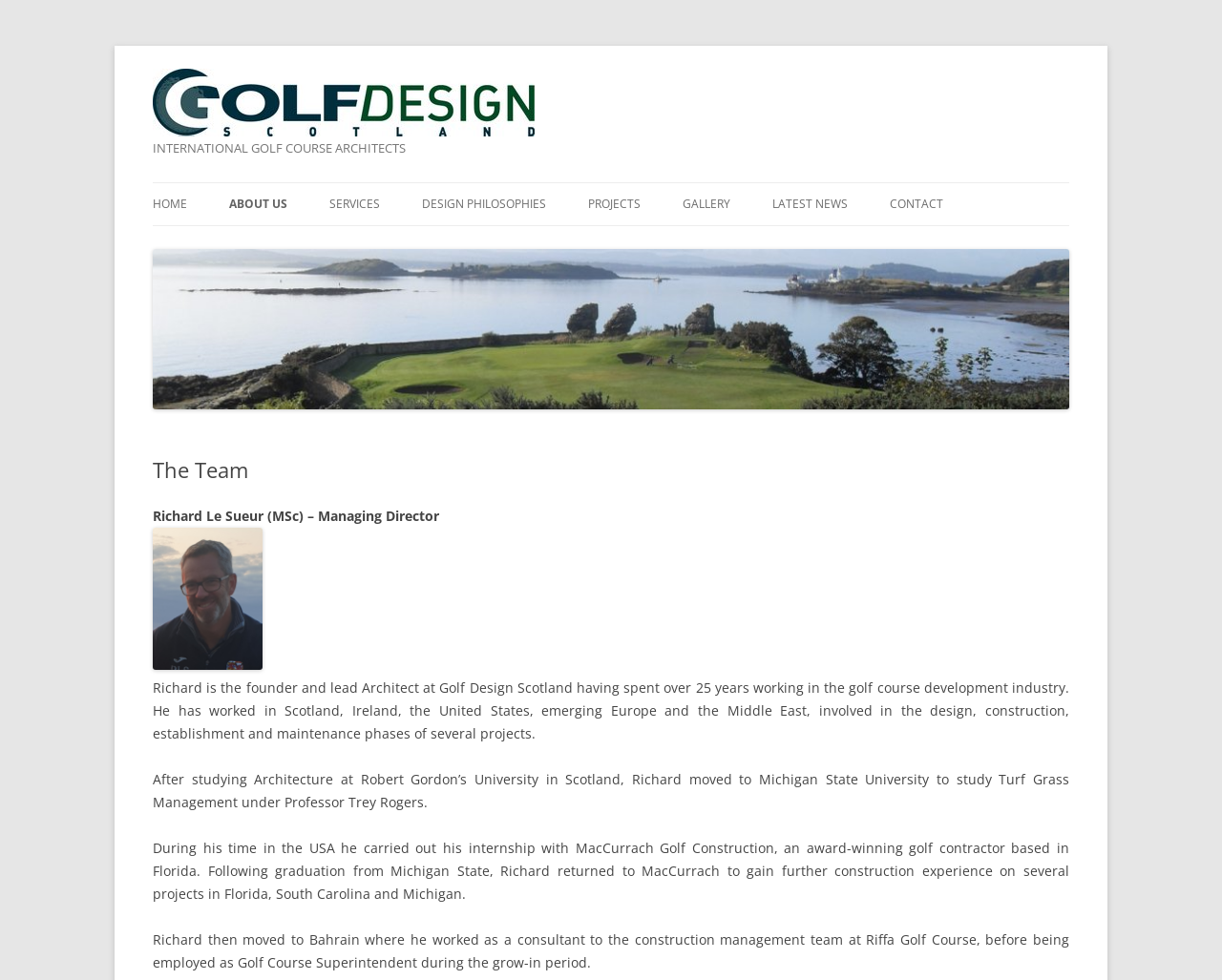Where did Richard Le Sueur study Architecture?
Give a thorough and detailed response to the question.

I found this information by reading the text about Richard Le Sueur's education, which states that he 'studied Architecture at Robert Gordon’s University in Scotland'.